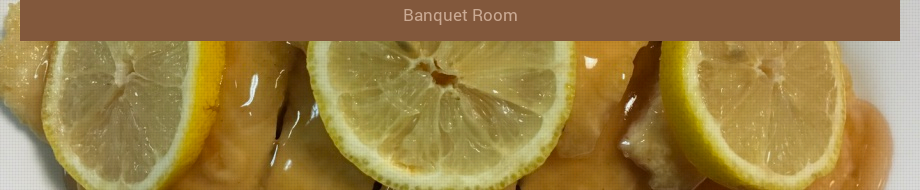Explain the image in a detailed way.

The image showcases a beautifully arranged dish featuring slices of lemon placed meticulously on top of a delicious-looking meal. The rich, glossy sauce glistens underneath the lemon slices, enhancing the visual appeal of the presentation. At the top of the image, a banner reading "Banquet Room" is prominently displayed, suggesting that this setting is suitable for hosting events or special gatherings. The overall aesthetic conveys a warm and inviting atmosphere, ideal for enjoying a delightful dining experience.